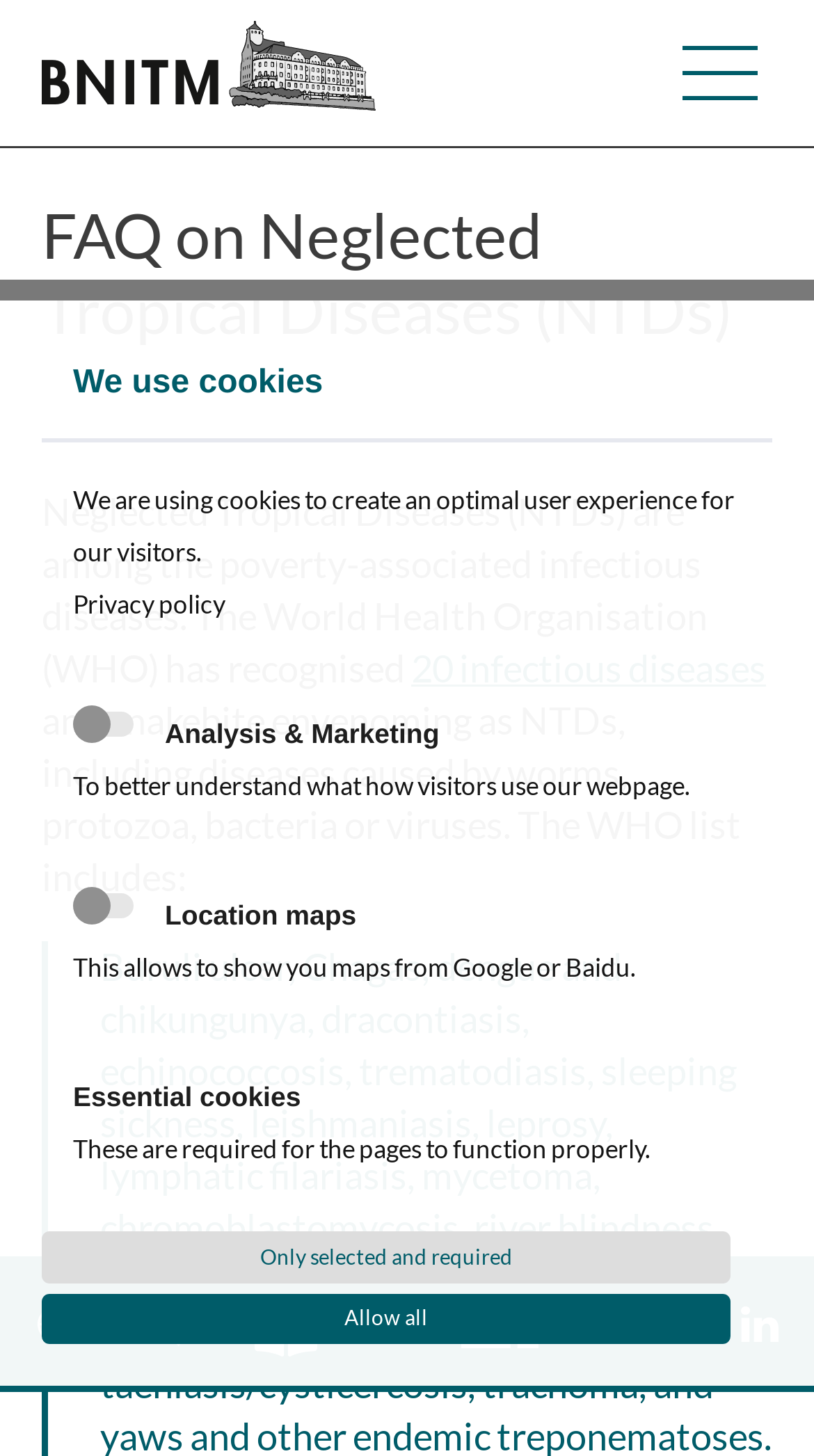Identify the bounding box coordinates of the section to be clicked to complete the task described by the following instruction: "Contact us". The coordinates should be four float numbers between 0 and 1, formatted as [left, top, right, bottom].

[0.57, 0.863, 0.866, 0.956]